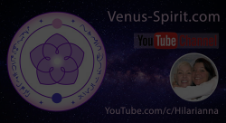Provide a one-word or short-phrase response to the question:
How many women are in the small circular photo?

Two